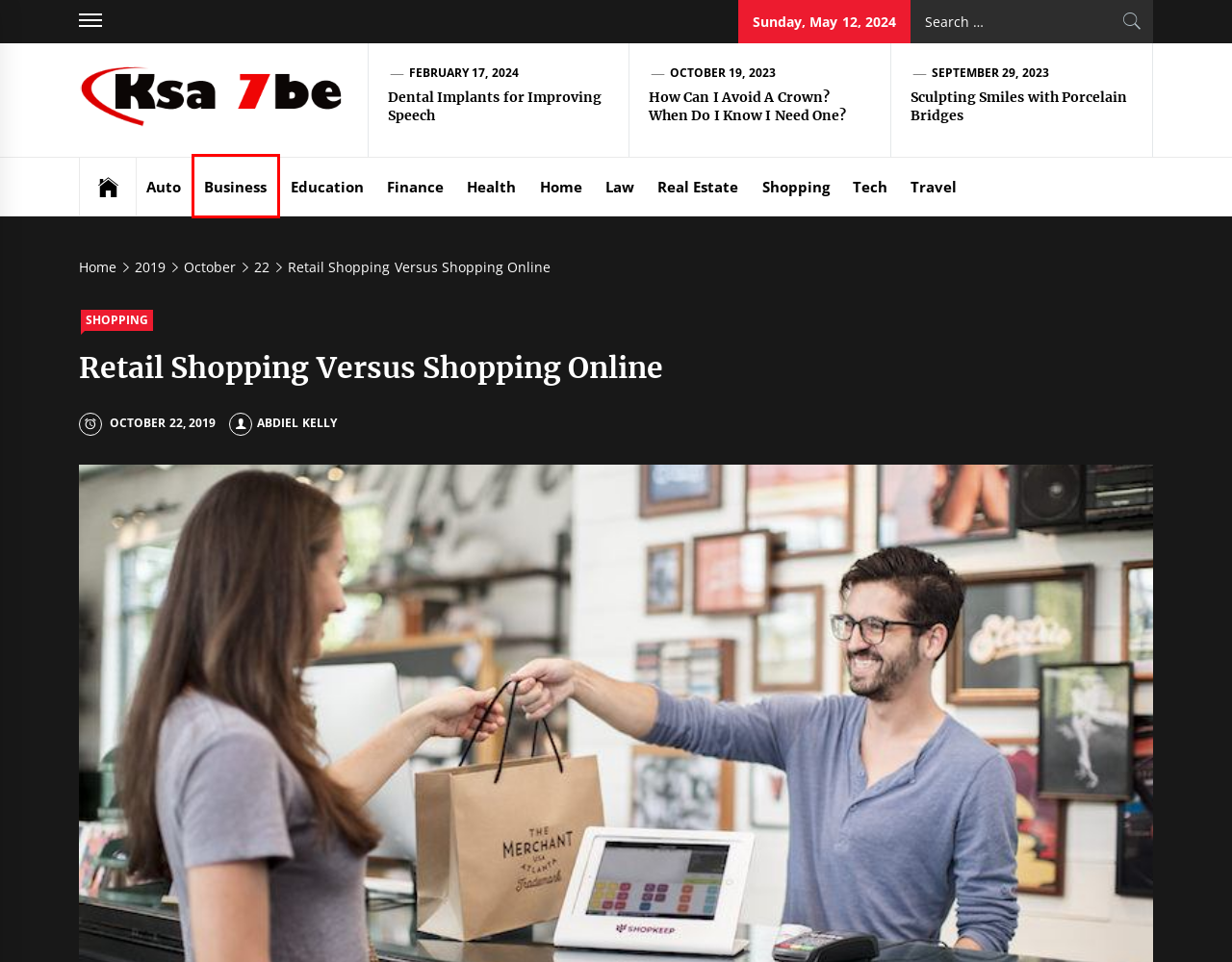Review the webpage screenshot provided, noting the red bounding box around a UI element. Choose the description that best matches the new webpage after clicking the element within the bounding box. The following are the options:
A. Education - Ksa 7be - Check Out the Latest News & Trends
B. Finance - Ksa 7be - Check Out the Latest News & Trends
C. Business - Ksa 7be - Check Out the Latest News & Trends
D. Home - Ksa 7be - Check Out the Latest News & Trends
E. Auto - Ksa 7be - Check Out the Latest News & Trends
F. Real Estate - Ksa 7be - Check Out the Latest News & Trends
G. February 17, 2024 - Ksa 7be - Check Out the Latest News & Trends
H. Dental Implants for Improving Speech - Ksa 7be - Check Out the Latest News & Trends

C